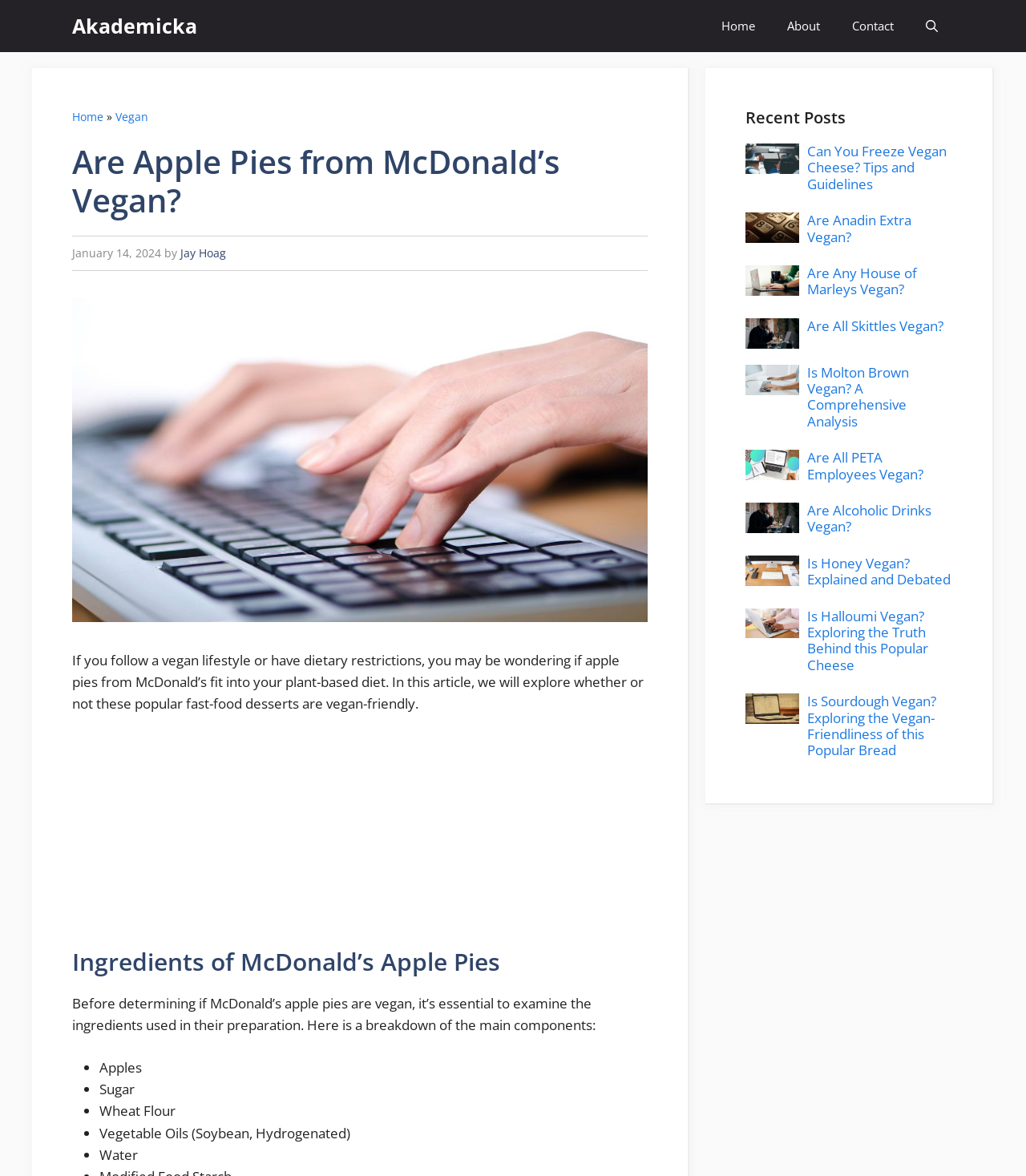Please identify the coordinates of the bounding box for the clickable region that will accomplish this instruction: "Open the search function".

[0.887, 0.0, 0.93, 0.044]